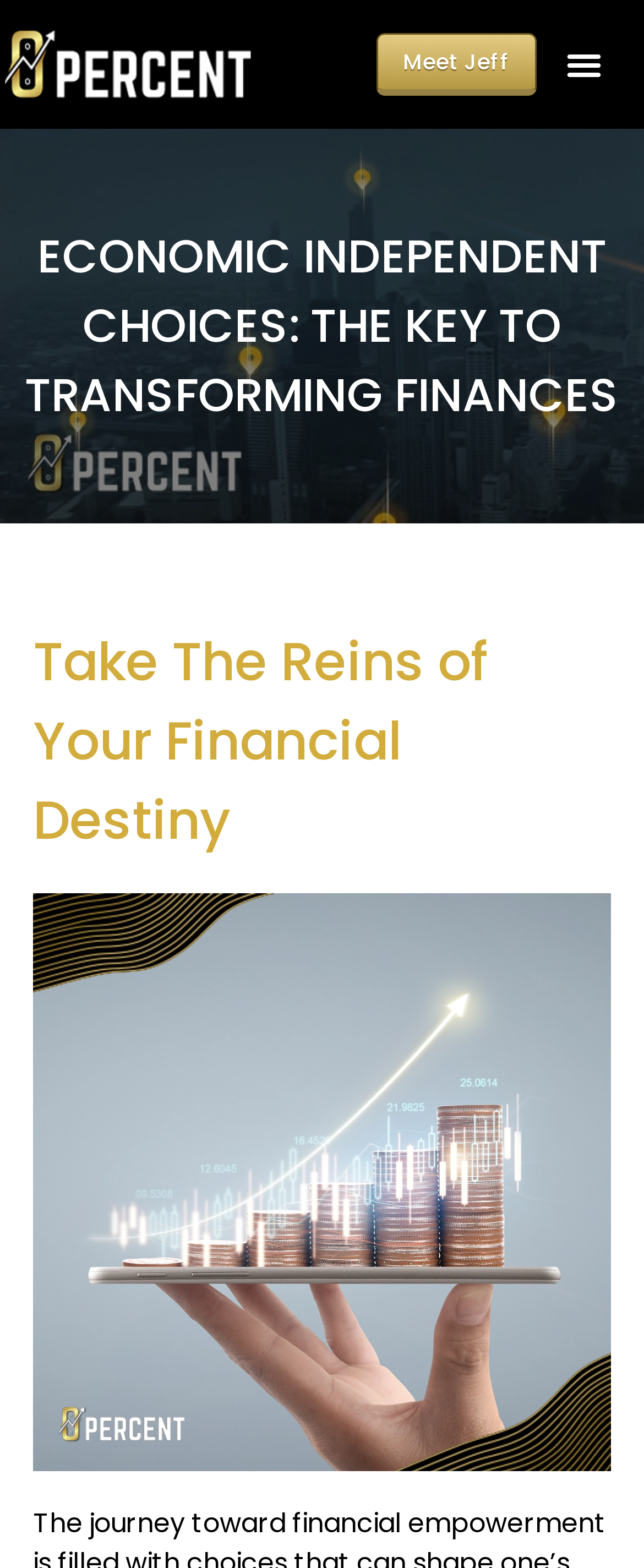Using the webpage screenshot, locate the HTML element that fits the following description and provide its bounding box: "Meet Jeff".

[0.585, 0.021, 0.833, 0.061]